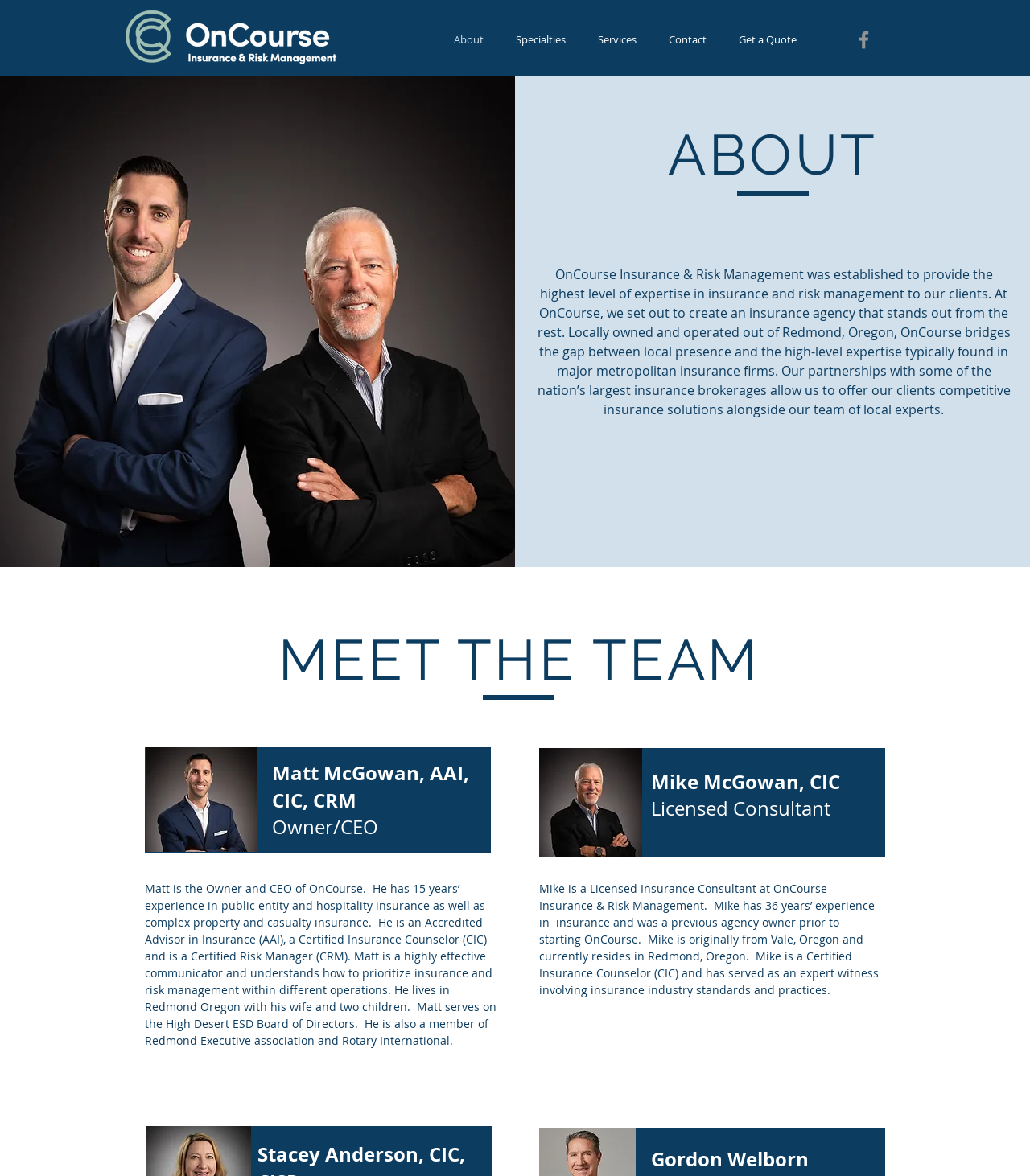What is the expertise of OnCourse Insurance?
Based on the image, provide your answer in one word or phrase.

Insurance and risk management